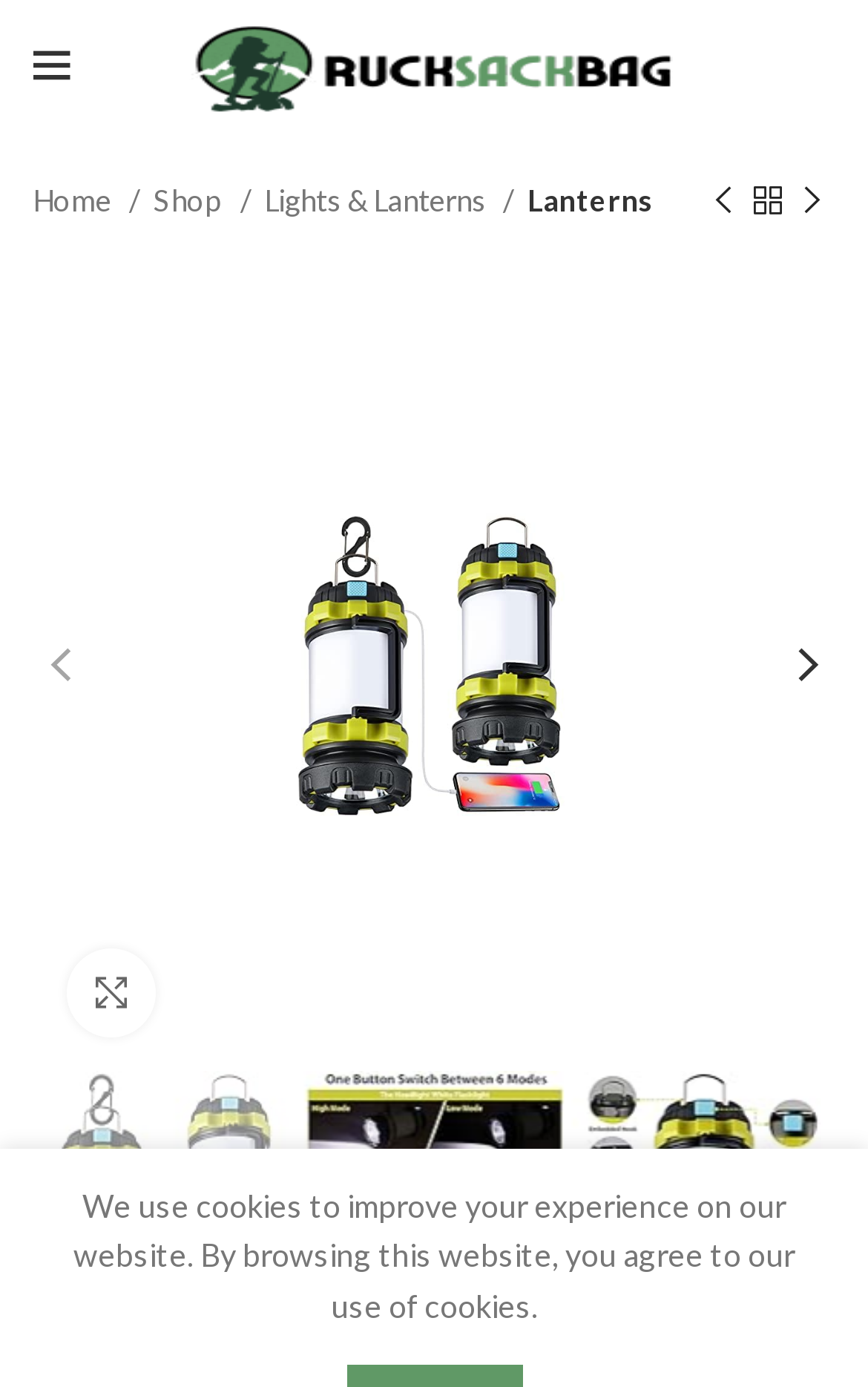Specify the bounding box coordinates of the area to click in order to follow the given instruction: "Explore SOCIAL COHESION & RESILIENCE."

None